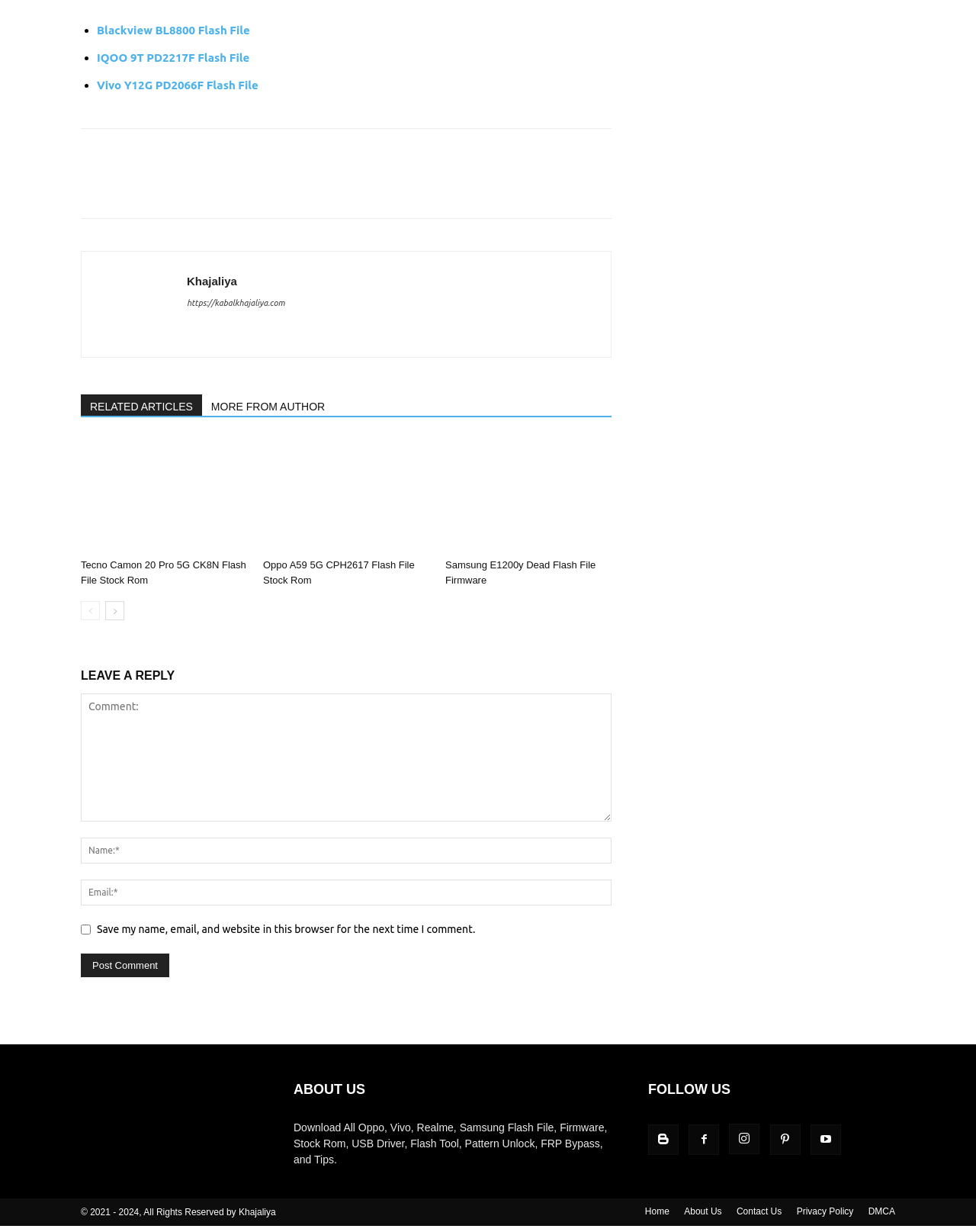Predict the bounding box of the UI element based on this description: "IQOO 9T PD2217F Flash File".

[0.099, 0.042, 0.256, 0.052]